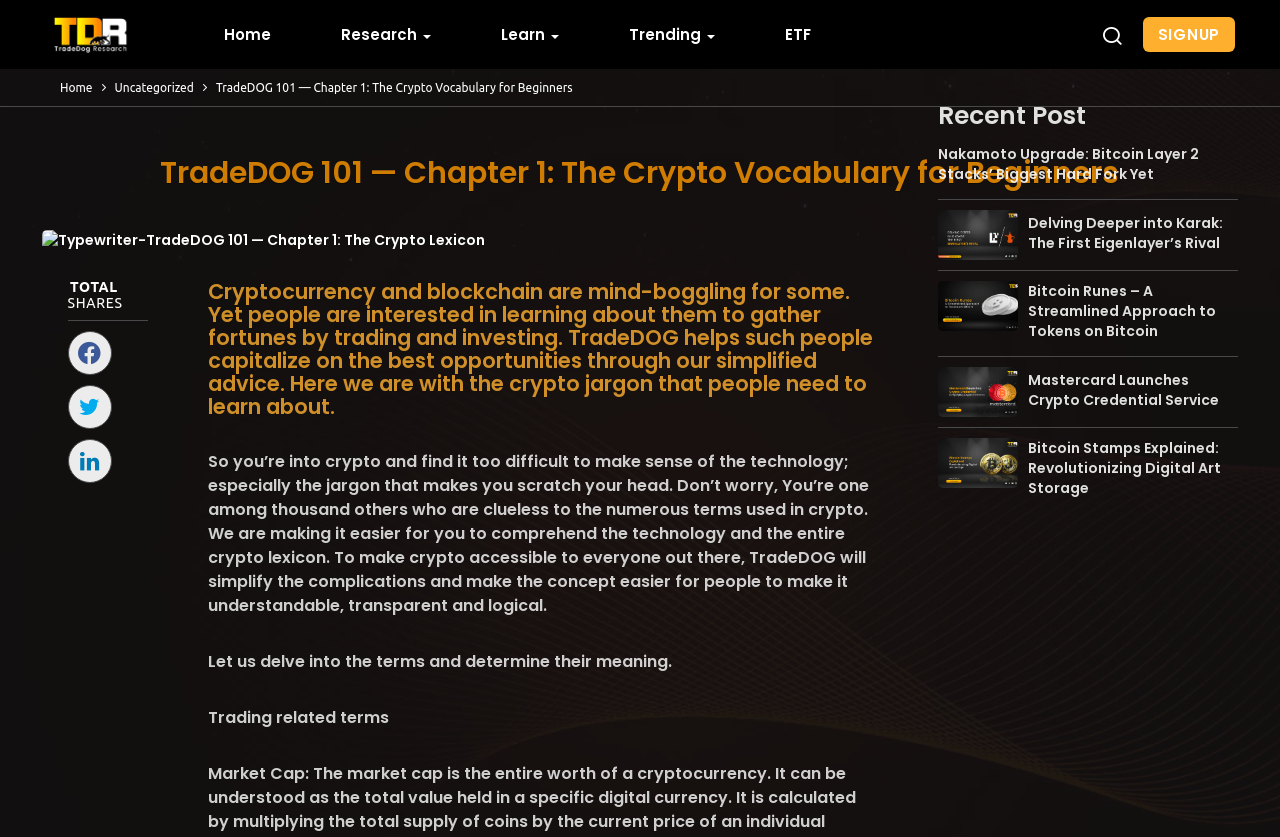Locate the UI element that matches the description 0 in the webpage screenshot. Return the bounding box coordinates in the format (top-left x, top-left y, bottom-right x, bottom-right y), with values ranging from 0 to 1.

[0.053, 0.525, 0.115, 0.577]